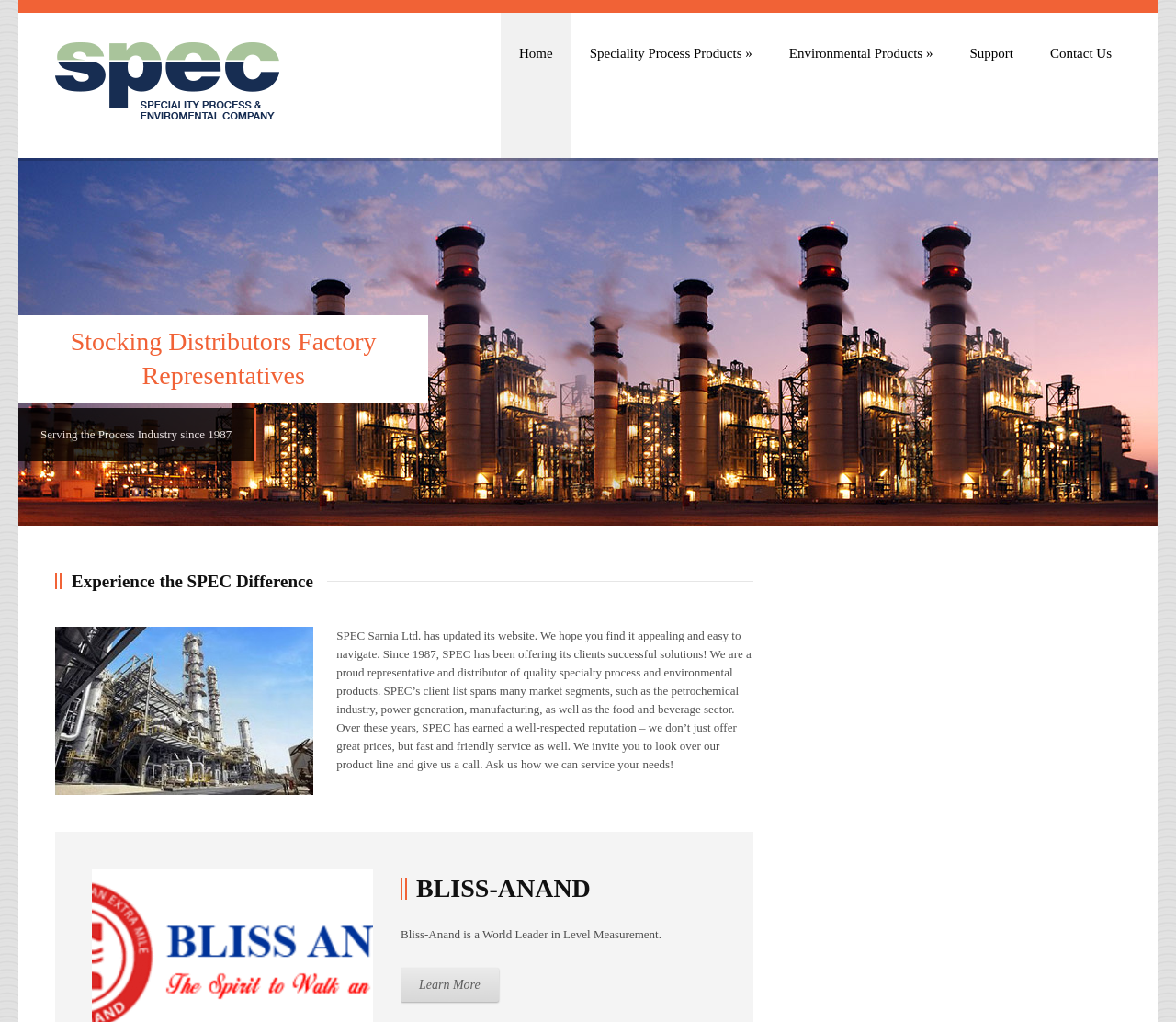What is the purpose of the webpage?
Using the picture, provide a one-word or short phrase answer.

To showcase products and services